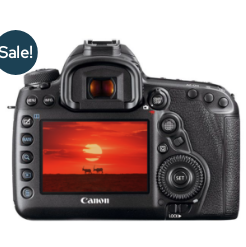What is the purpose of the 'Sale!' badge?
Can you provide an in-depth and detailed response to the question?

The 'Sale!' badge in the upper left corner of the image is likely a promotional offer, aimed at attracting potential buyers to this photography workshop equipment, which suggests that the camera is being marketed as part of a photography workshop or tutorial.